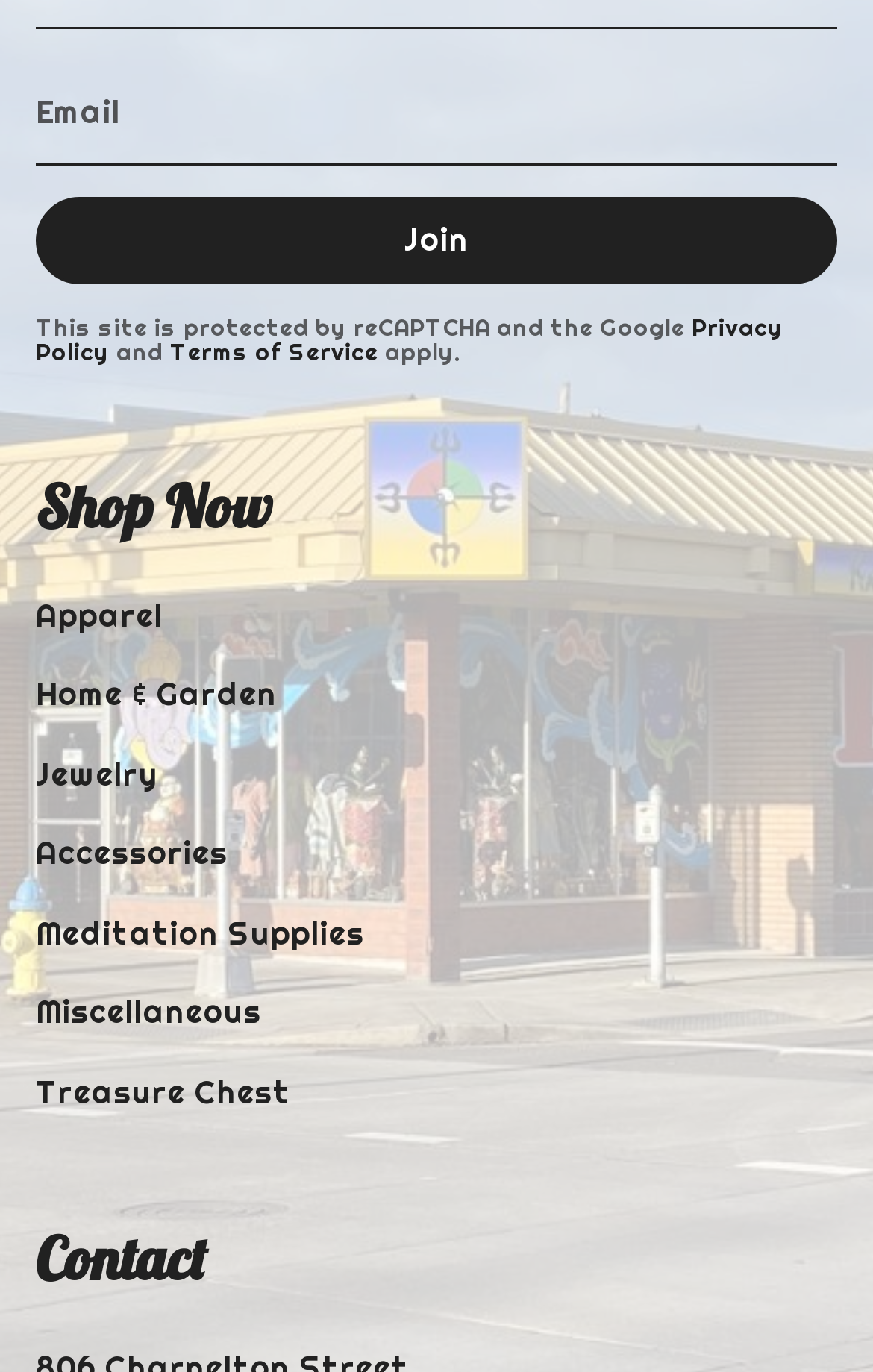Please give the bounding box coordinates of the area that should be clicked to fulfill the following instruction: "Learn more about 'Terms of Service'". The coordinates should be in the format of four float numbers from 0 to 1, i.e., [left, top, right, bottom].

[0.195, 0.156, 0.433, 0.179]